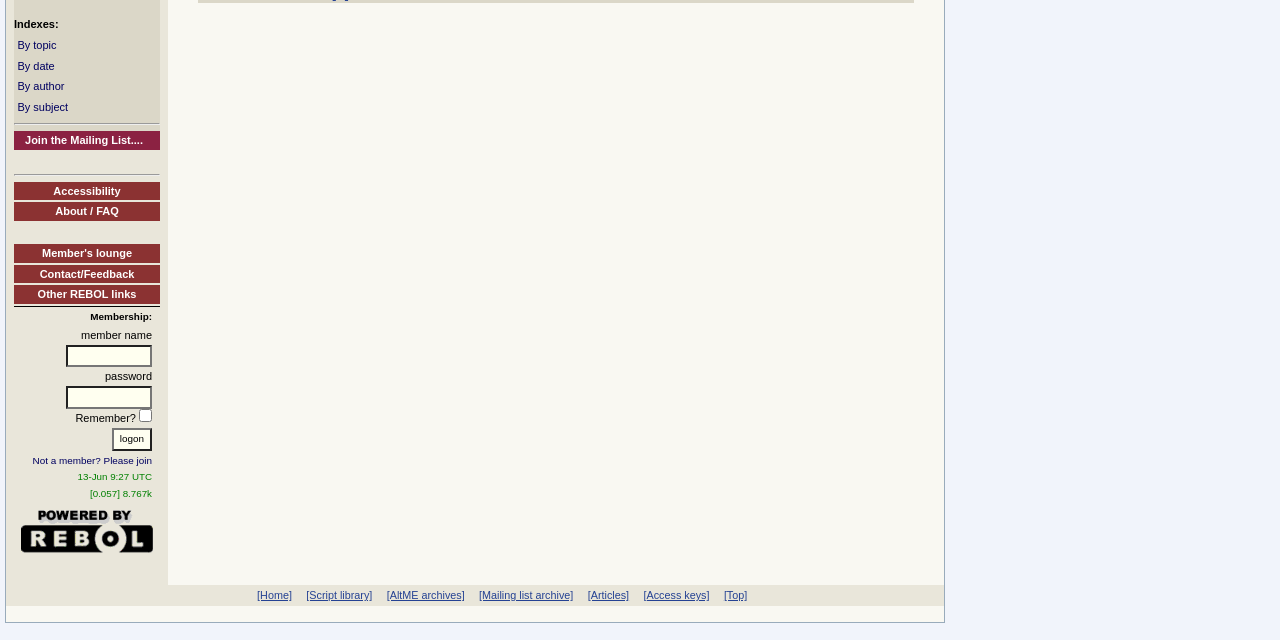Find the bounding box coordinates for the HTML element specified by: "Plate compactor".

None